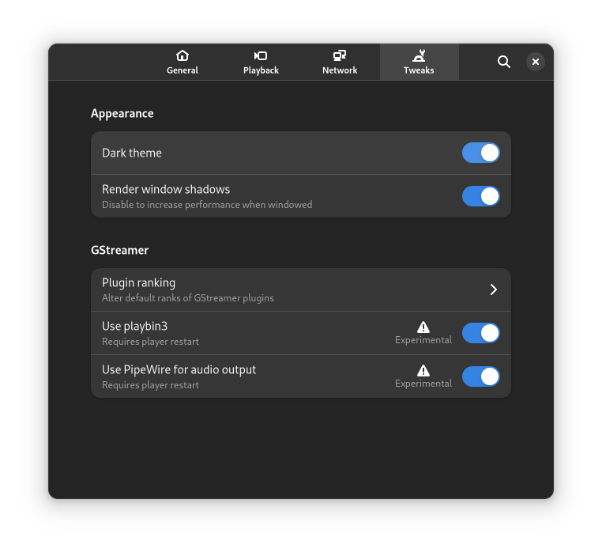What is the purpose of the 'Render window shadows' option?
Based on the content of the image, thoroughly explain and answer the question.

The caption states that the 'Render window shadows' option is aimed at improving performance when the application is windowed, suggesting that its purpose is to enhance the app's performance in a specific scenario.